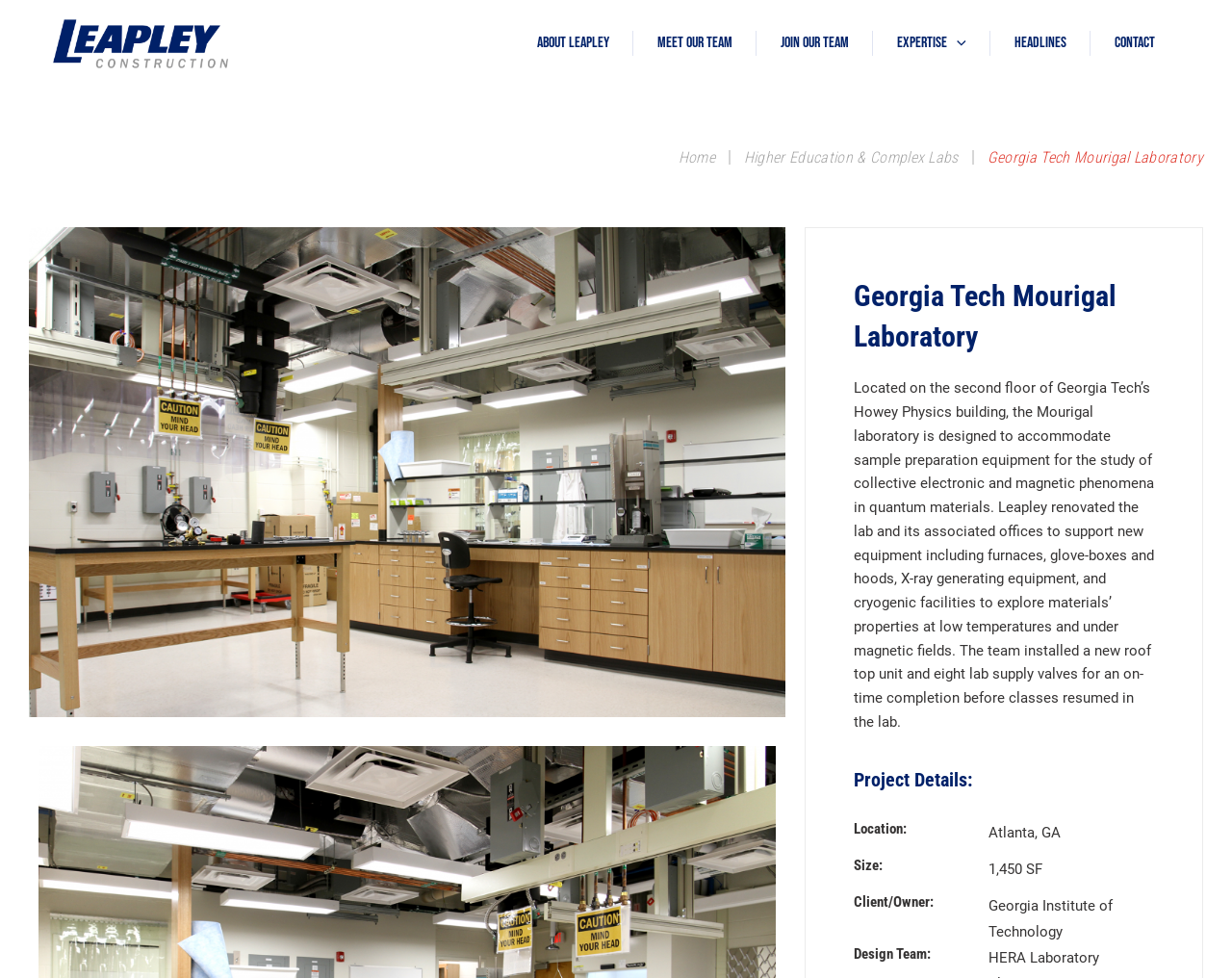Identify the bounding box coordinates for the UI element described as follows: Expertise. Use the format (top-left x, top-left y, bottom-right x, bottom-right y) and ensure all values are floating point numbers between 0 and 1.

[0.709, 0.01, 0.804, 0.079]